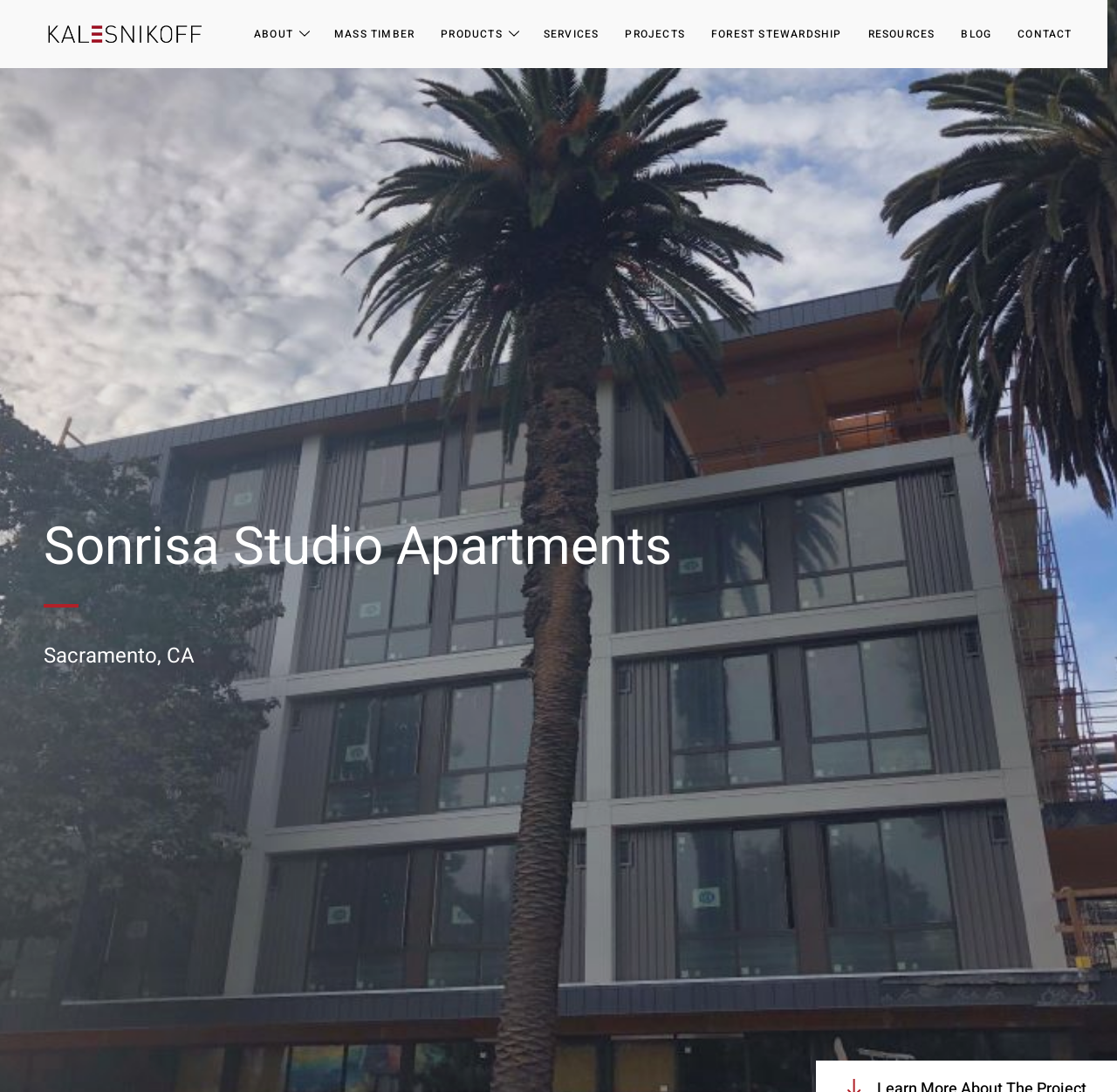What is the bounding box coordinate of the 'Sonrisa Studio Apartments' heading?
Carefully examine the image and provide a detailed answer to the question.

I found the answer by looking at the bounding box coordinates of the heading element 'Sonrisa Studio Apartments'.